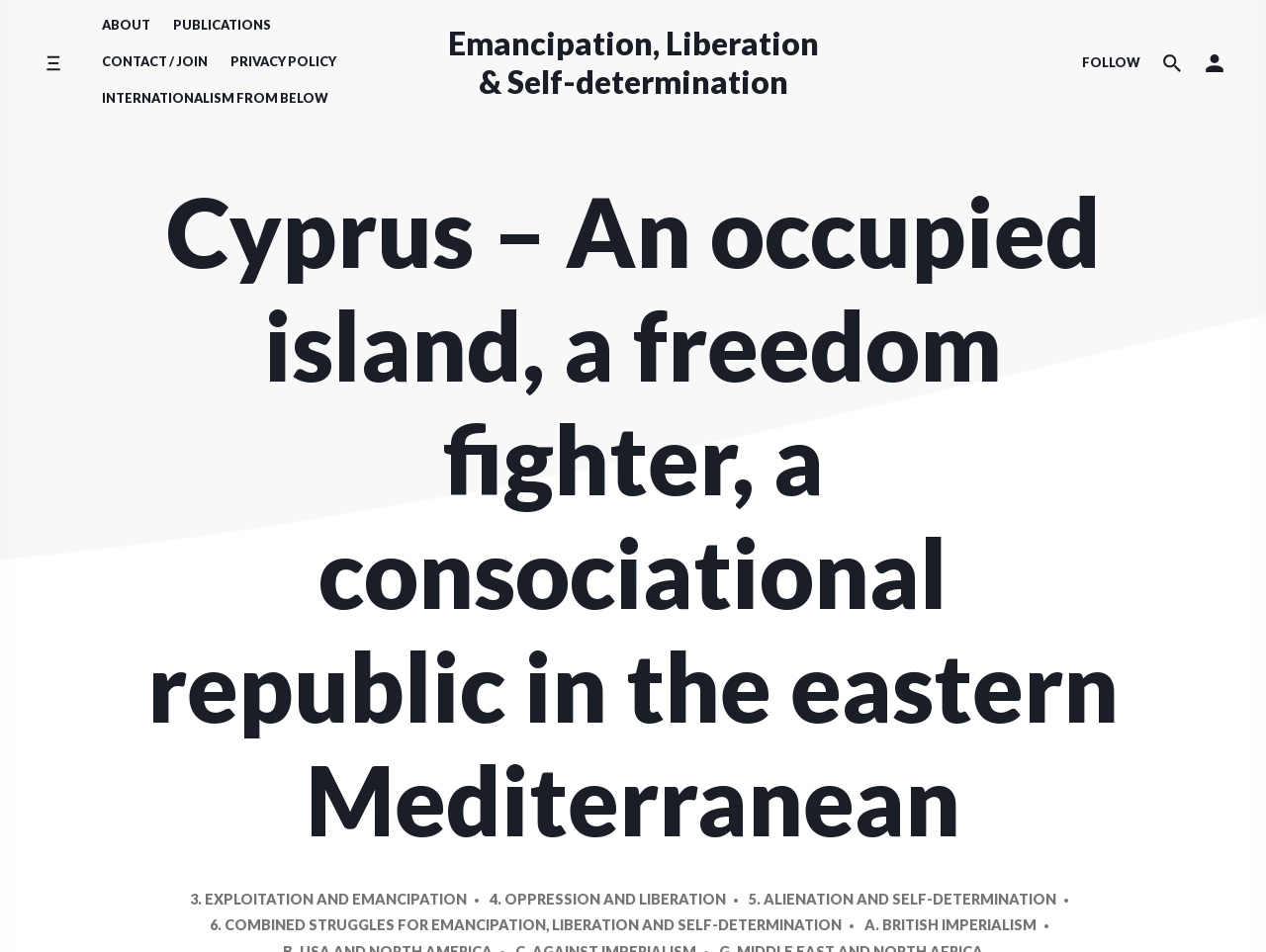What is the placeholder text in the search box? From the image, respond with a single word or brief phrase.

Search the website